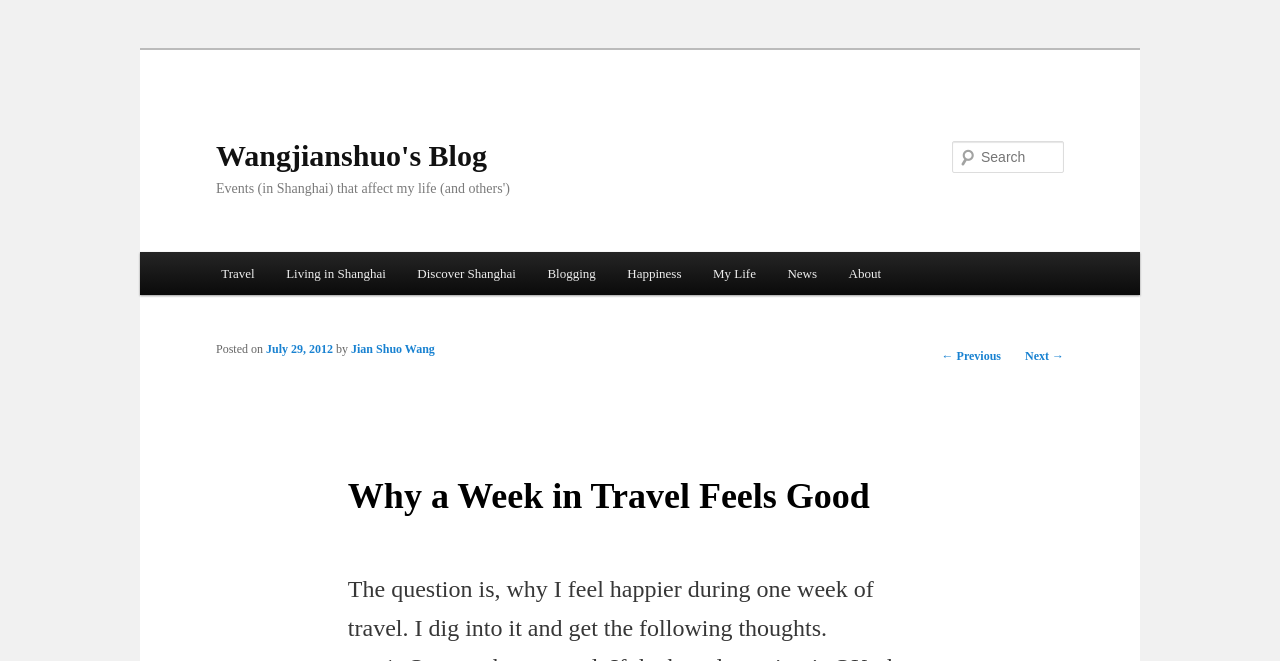Find the bounding box coordinates of the clickable element required to execute the following instruction: "Check the author's profile". Provide the coordinates as four float numbers between 0 and 1, i.e., [left, top, right, bottom].

[0.274, 0.517, 0.34, 0.539]